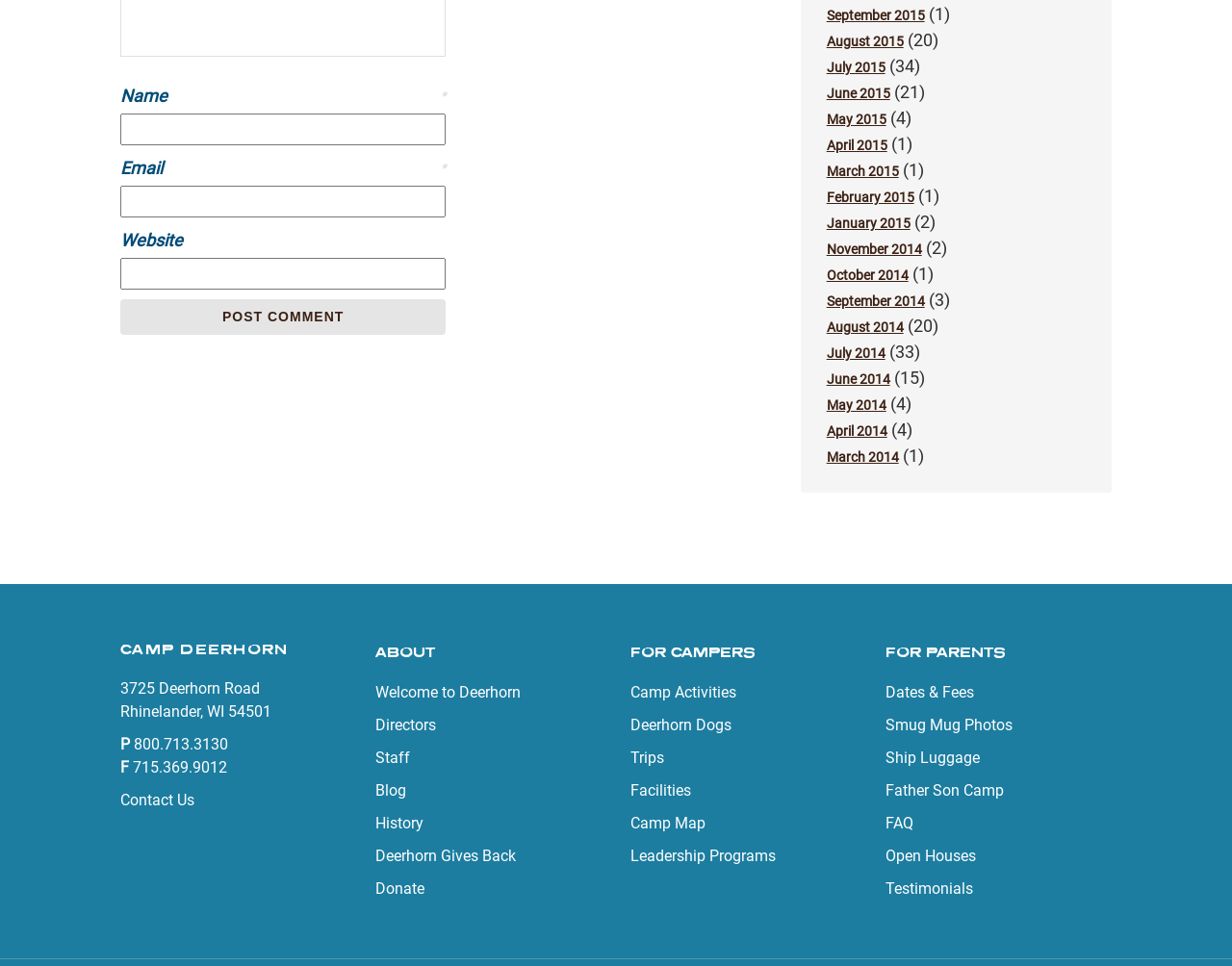What is the name of the camp?
Using the information presented in the image, please offer a detailed response to the question.

The name of the camp can be found in the heading element with the text 'CAMP DEERHORN' located at the top of the webpage.